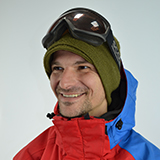What is Kiril passionate about?
Using the image, elaborate on the answer with as much detail as possible.

The caption states that Kiril is passionate about snowboarding and skiing, bringing expertise and a positive attitude to his lessons, making it clear what he is passionate about.